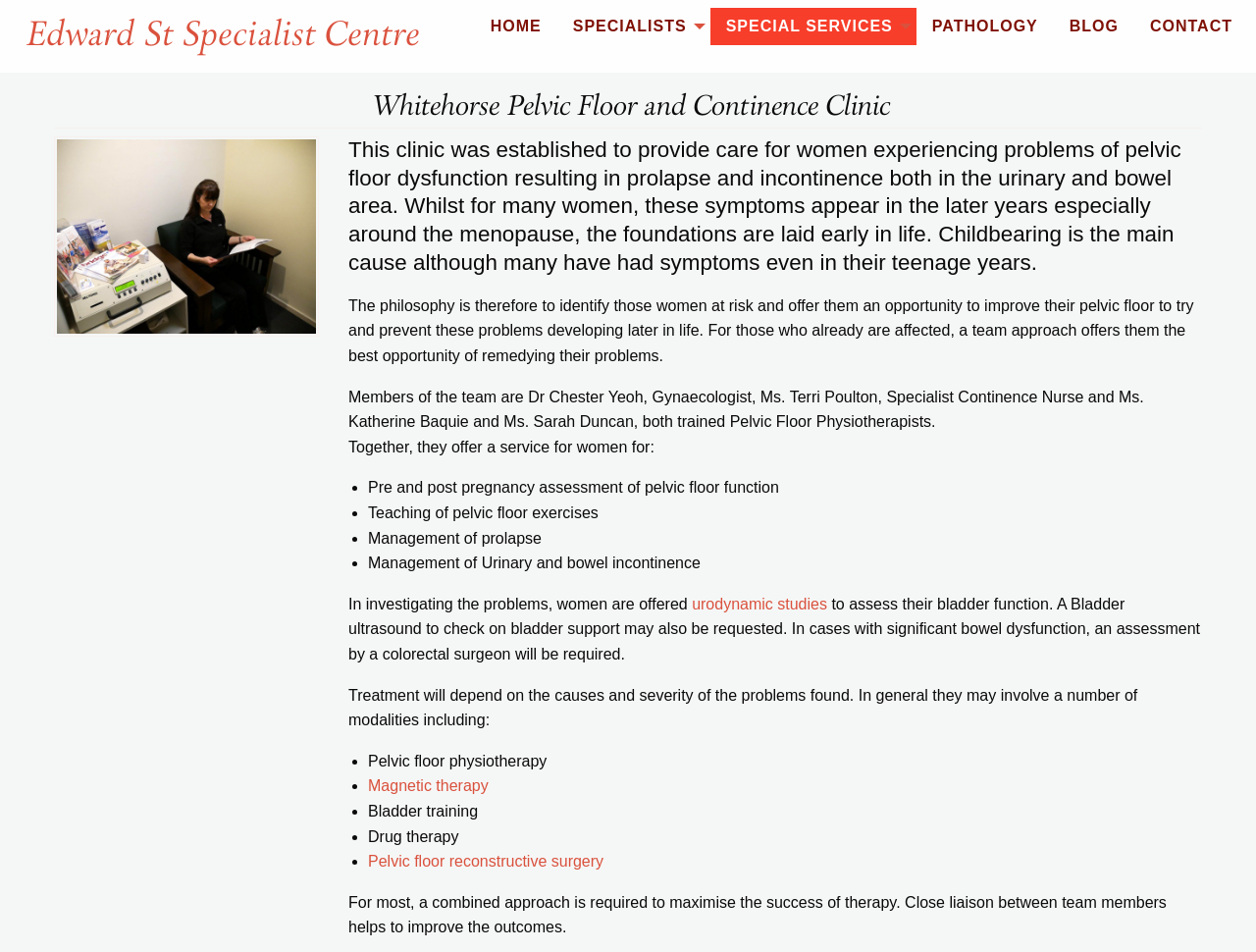Find and provide the bounding box coordinates for the UI element described here: "Contact". The coordinates should be given as four float numbers between 0 and 1: [left, top, right, bottom].

[0.903, 0.008, 0.994, 0.048]